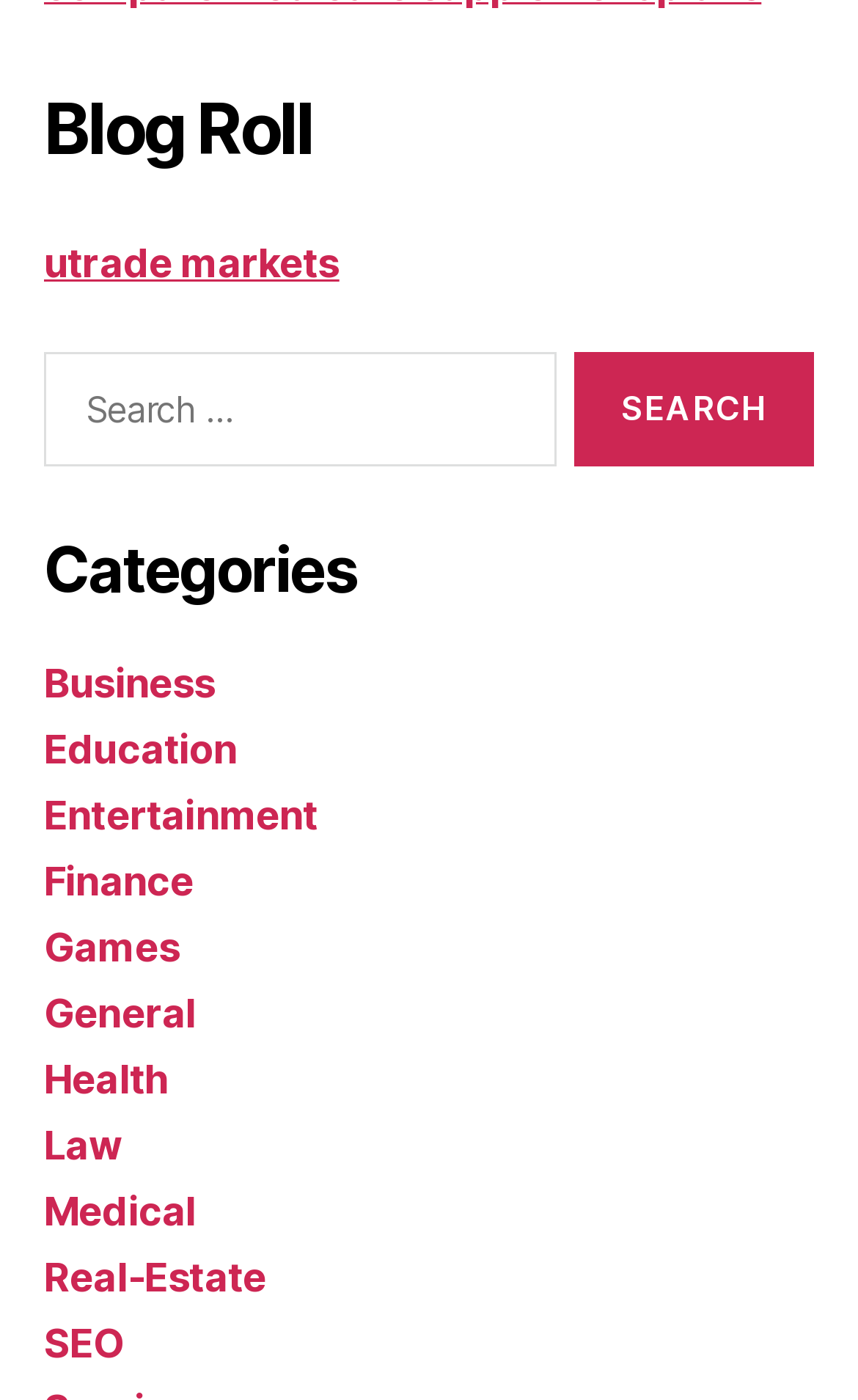Please identify the bounding box coordinates of the area I need to click to accomplish the following instruction: "Search for a keyword".

[0.051, 0.252, 0.648, 0.333]